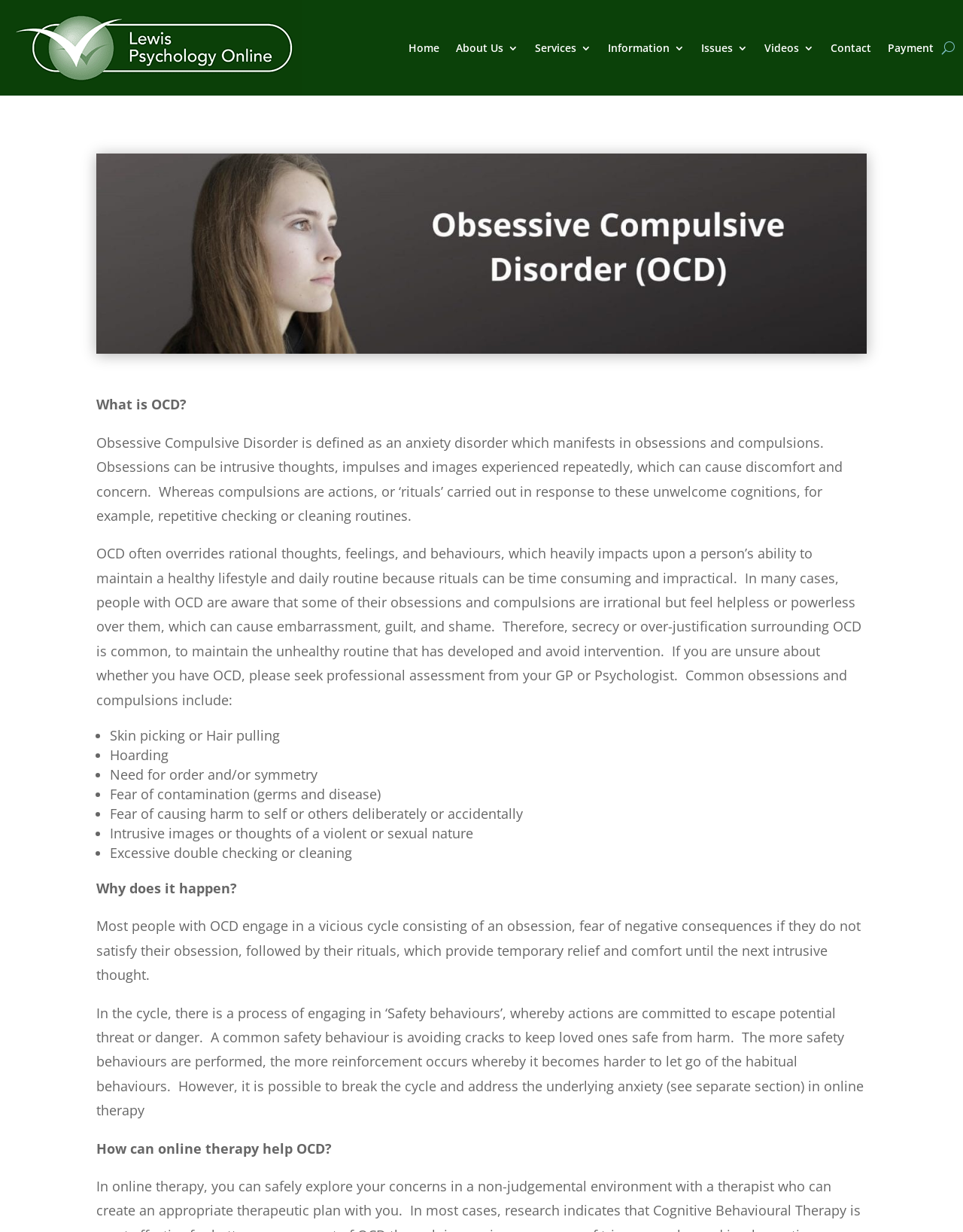Find the bounding box coordinates of the area to click in order to follow the instruction: "Enter the first name".

None